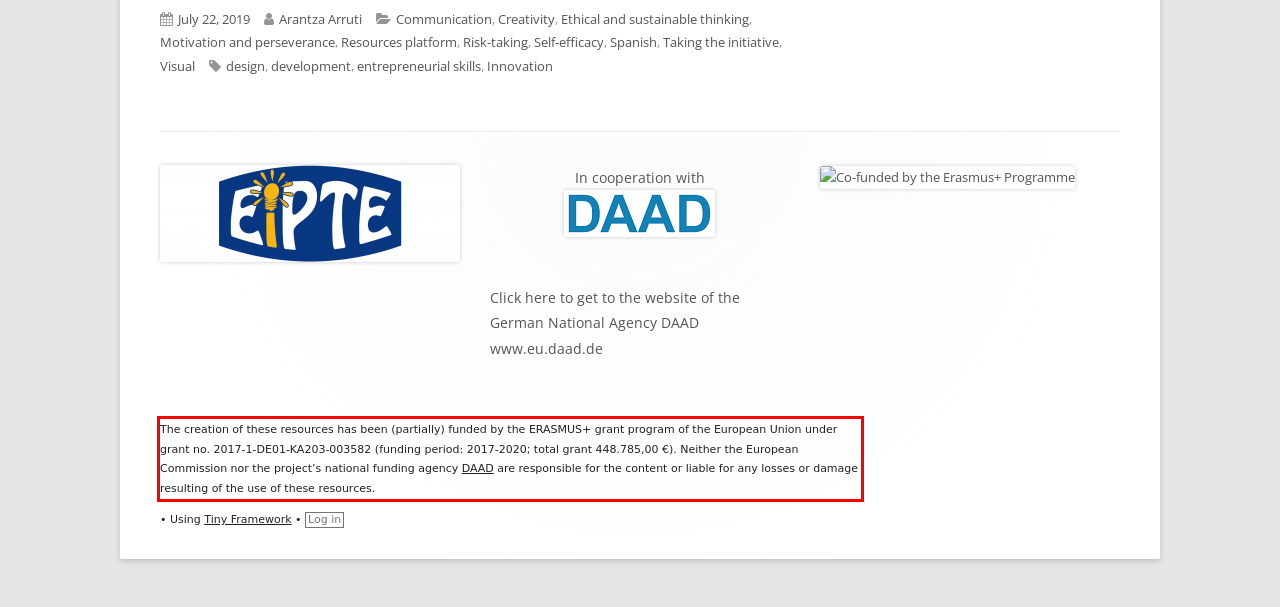Please take the screenshot of the webpage, find the red bounding box, and generate the text content that is within this red bounding box.

The creation of these resources has been (partially) funded by the ERASMUS+ grant program of the European Union under grant no. 2017-1-DE01-KA203-003582 (funding period: 2017-2020; total grant 448.785,00 €). Neither the European Commission nor the project’s national funding agency DAAD are responsible for the content or liable for any losses or damage resulting of the use of these resources.